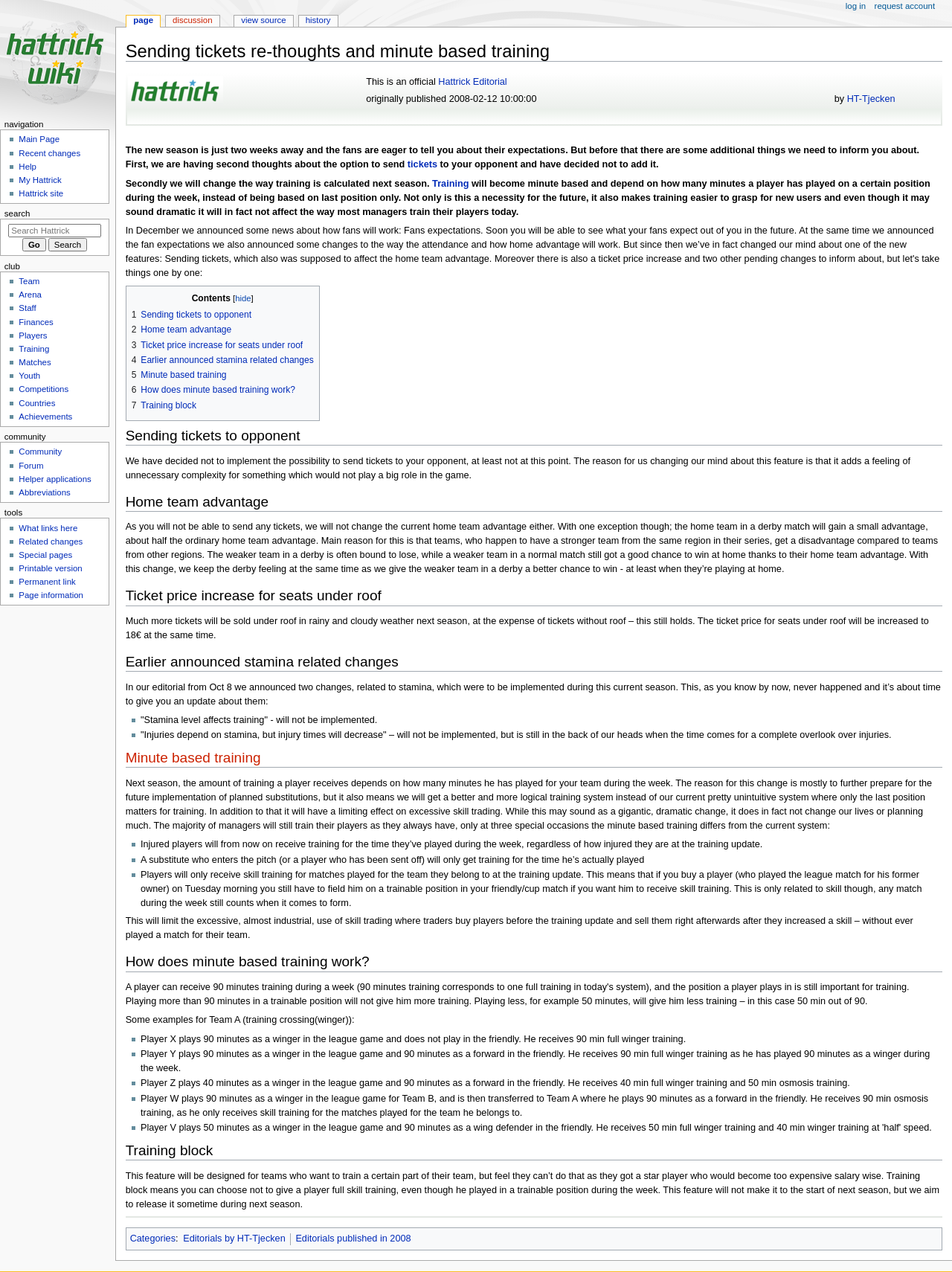Based on the element description 1 Sending tickets to opponent, identify the bounding box coordinates for the UI element. The coordinates should be in the format (top-left x, top-left y, bottom-right x, bottom-right y) and within the 0 to 1 range.

[0.138, 0.243, 0.264, 0.252]